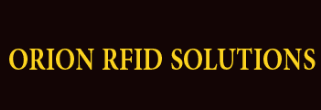What type of technology does Orion RFID Solutions specialize in?
Please provide a comprehensive and detailed answer to the question.

According to the caption, Orion RFID Solutions specializes in providing Radio Frequency Identification (RFID) products, which implies that RFID is the type of technology they focus on.